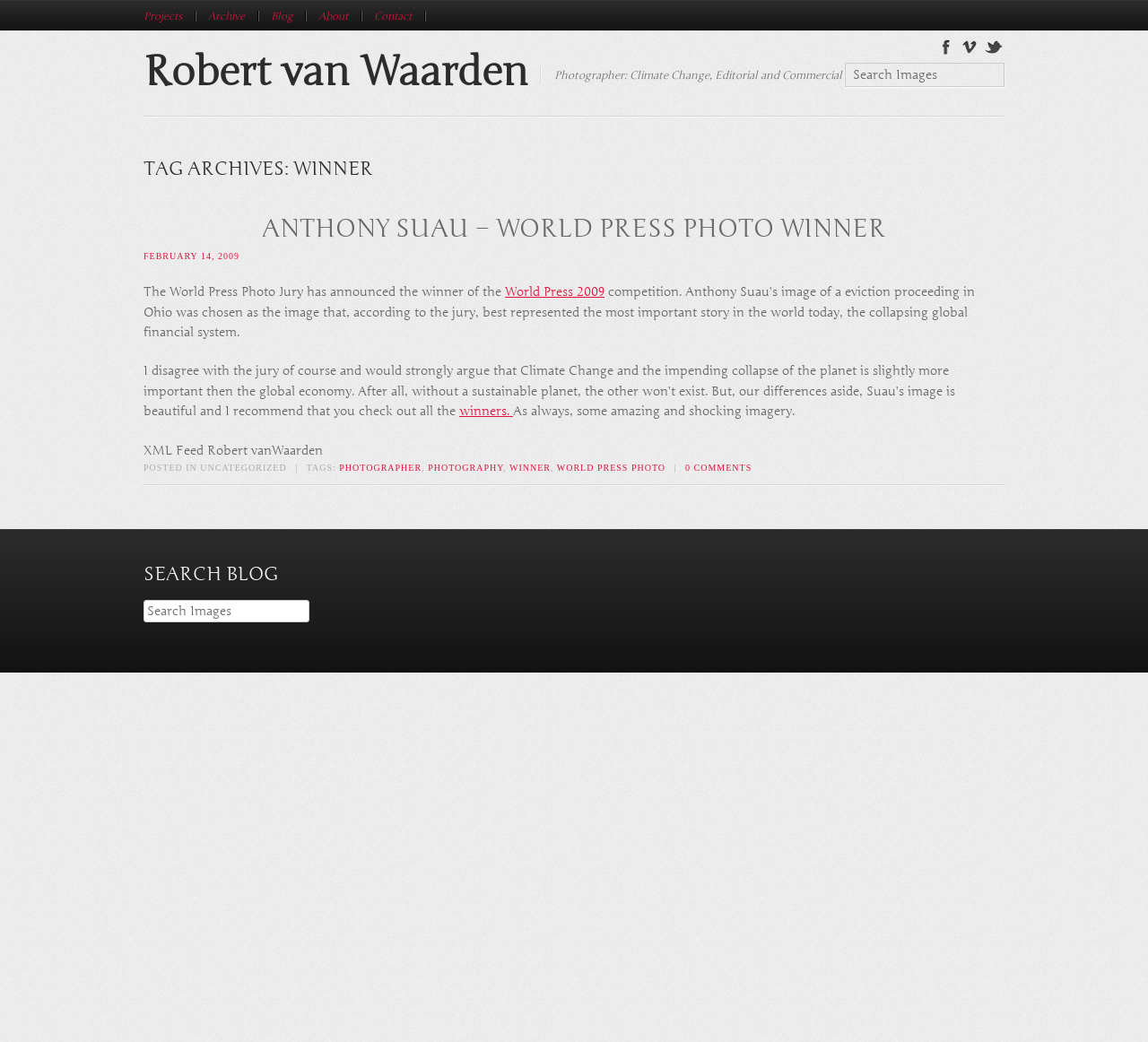Extract the bounding box of the UI element described as: "0 Comments".

[0.597, 0.444, 0.655, 0.453]